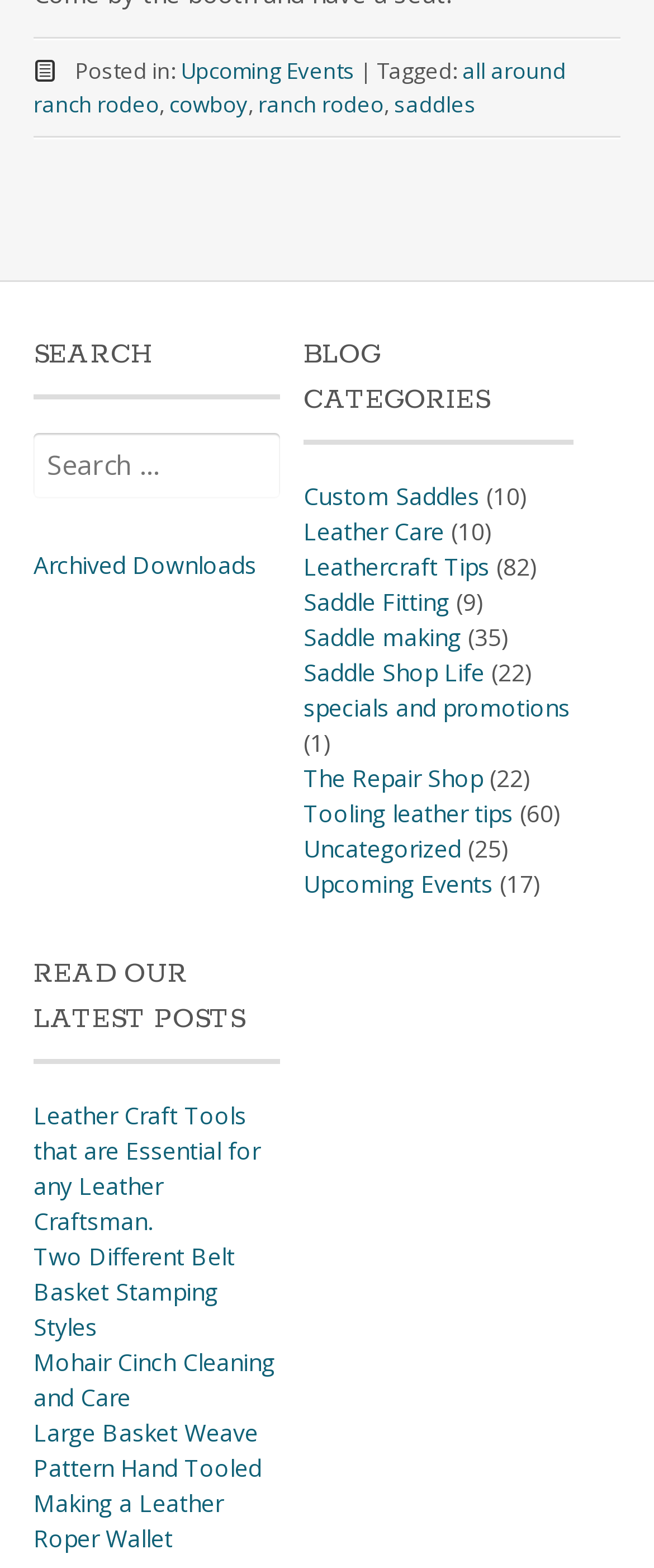How many search fields are on the page?
Answer the question in as much detail as possible.

I found one search field on the page, which is located below the 'SEARCH' heading and has a placeholder text 'Search for:'.